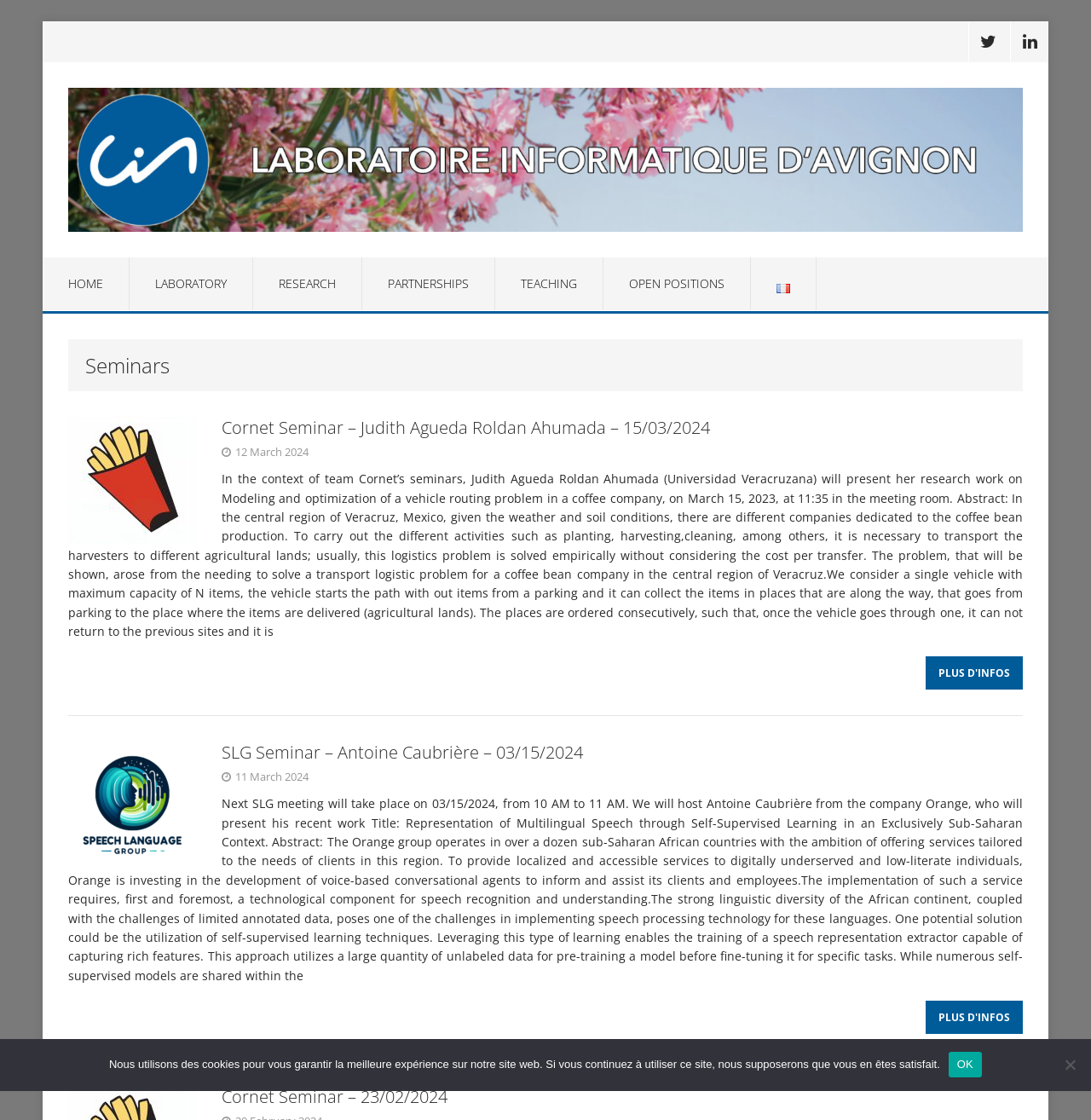Determine the bounding box coordinates of the clickable element to complete this instruction: "Click on LinkedIn". Provide the coordinates in the format of four float numbers between 0 and 1, [left, top, right, bottom].

[0.927, 0.019, 0.961, 0.056]